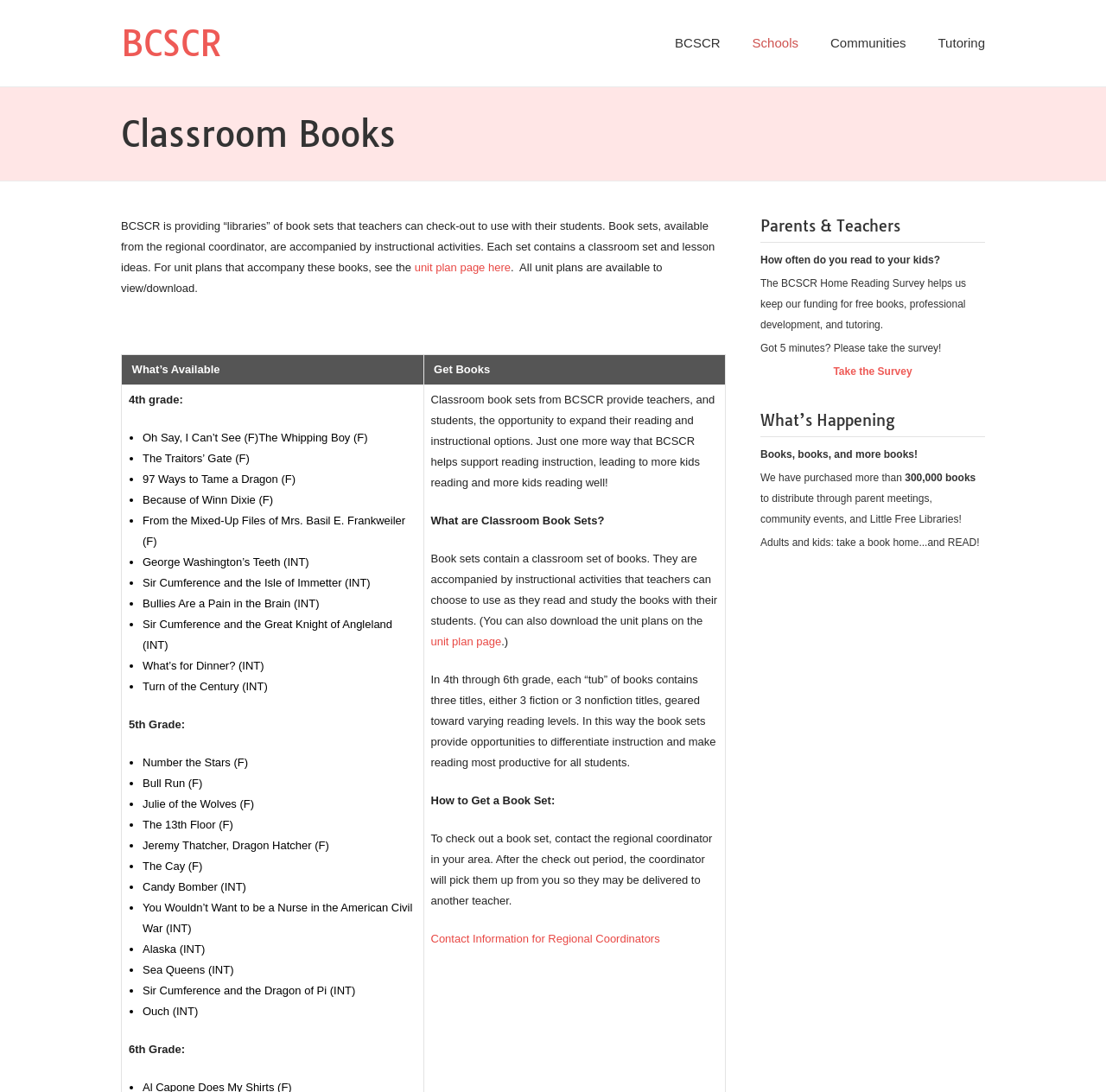What is the purpose of the Home Reading Survey?
Analyze the screenshot and provide a detailed answer to the question.

According to the webpage, the BCSCR Home Reading Survey helps to keep funding for free books, professional development, and tutoring.